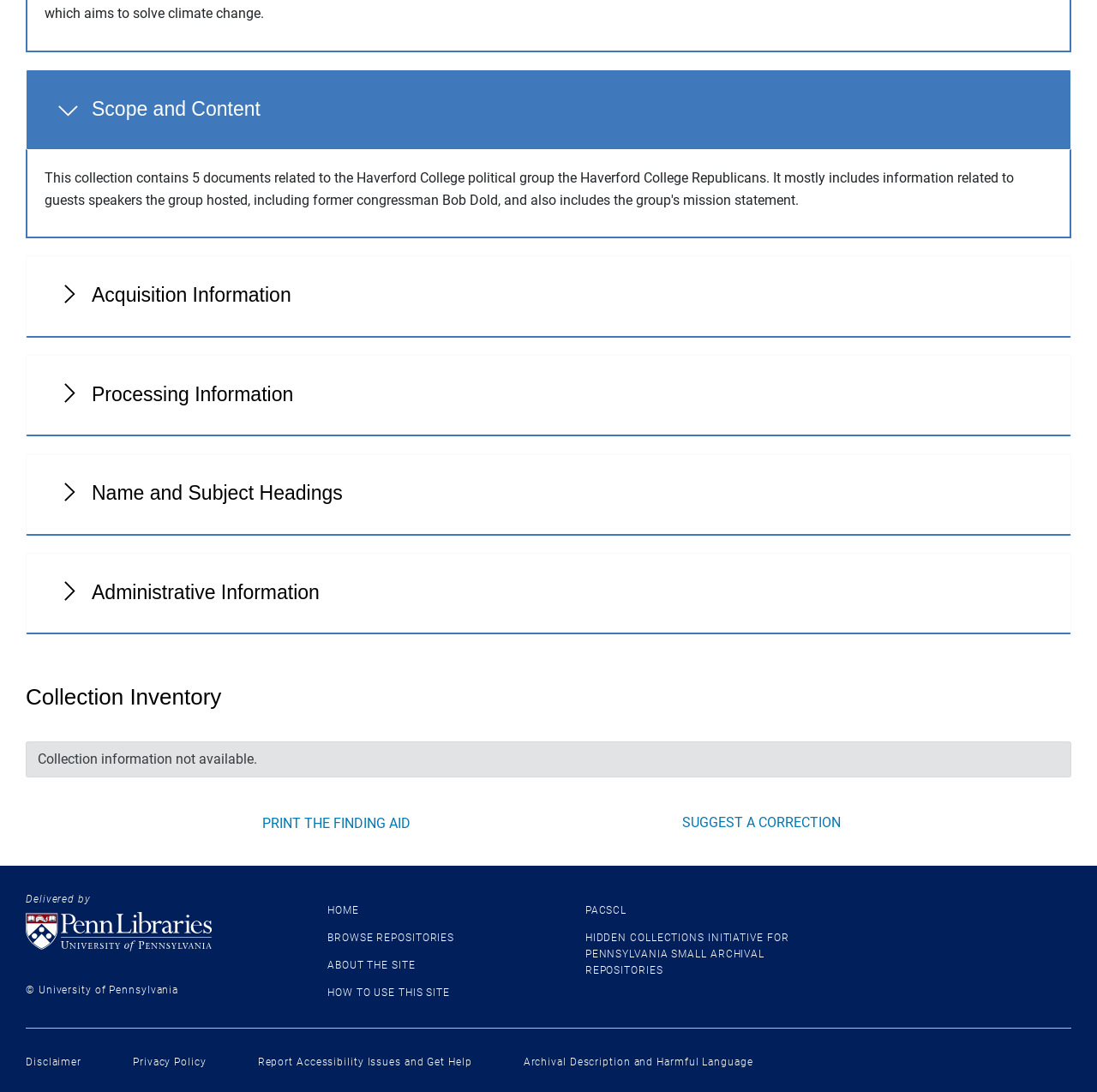What type of information is not available for the current collection?
Using the image, provide a detailed and thorough answer to the question.

I noticed an alert with the text 'Collection information not available.' which indicates that the collection information is not available for the current collection.